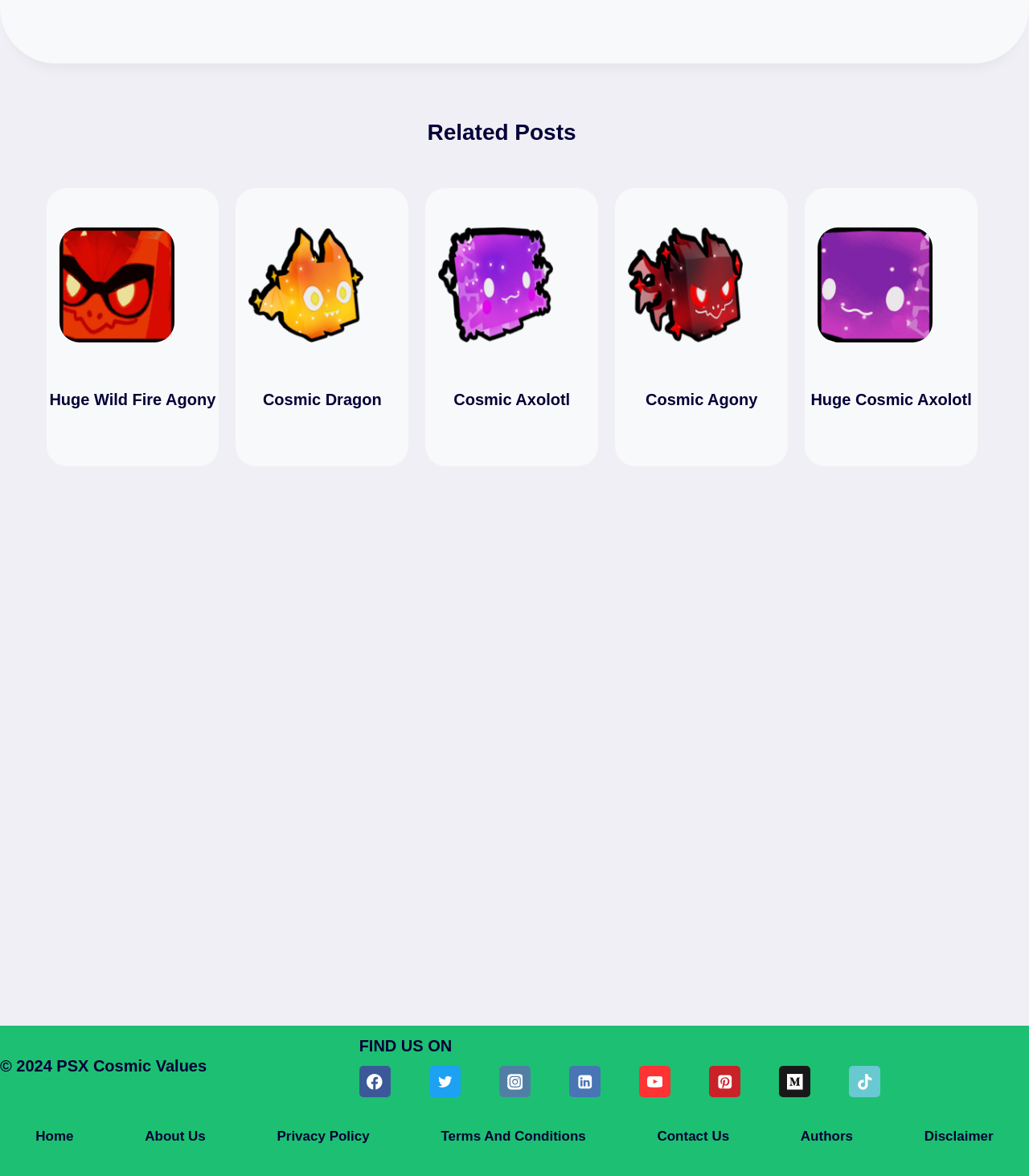Determine the bounding box coordinates of the region that needs to be clicked to achieve the task: "View the 'Cosmic Dragon' image".

[0.242, 0.193, 0.353, 0.291]